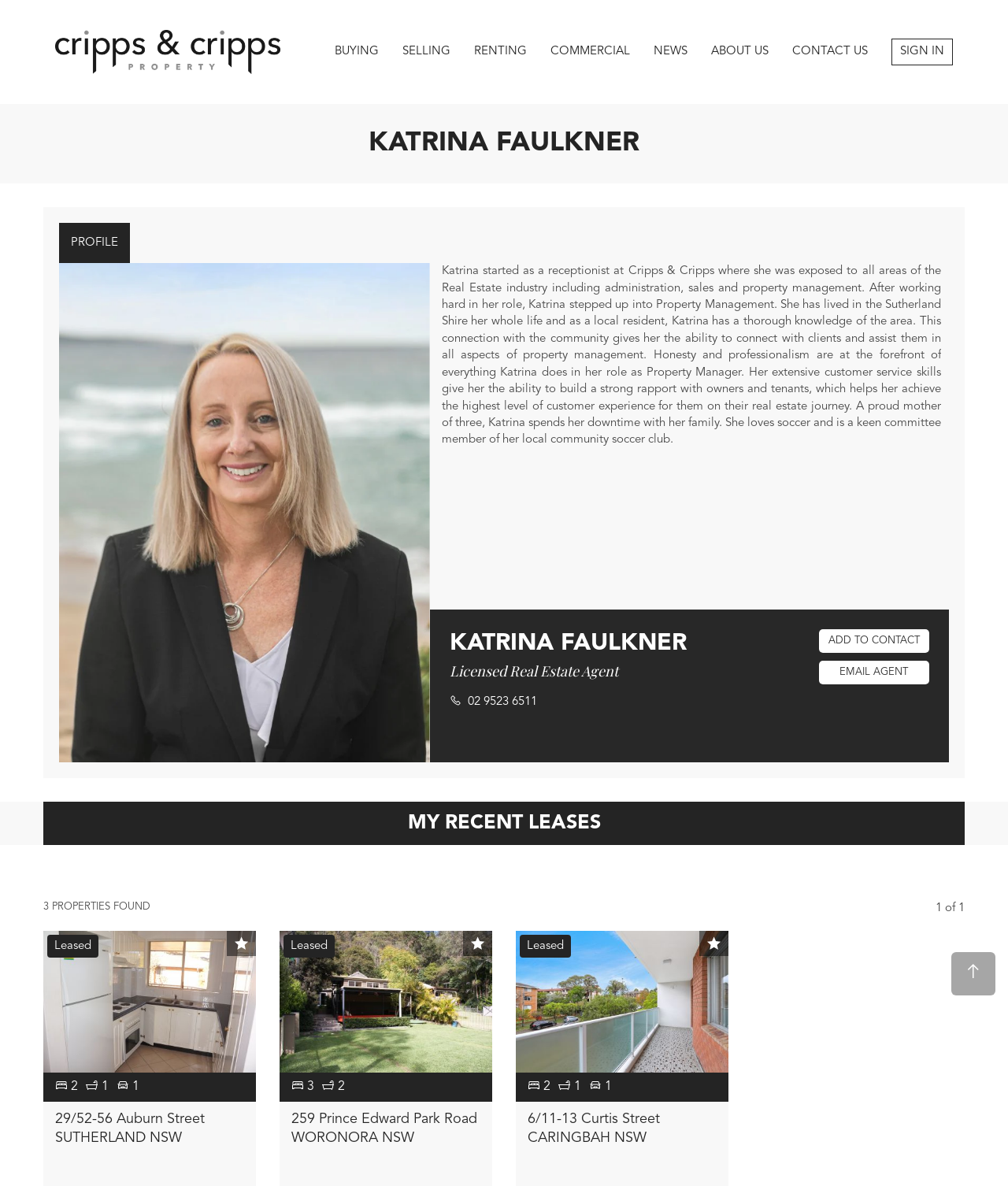What is the location of the first property listed?
Using the picture, provide a one-word or short phrase answer.

29/52-56 Auburn Street SUTHERLAND NSW